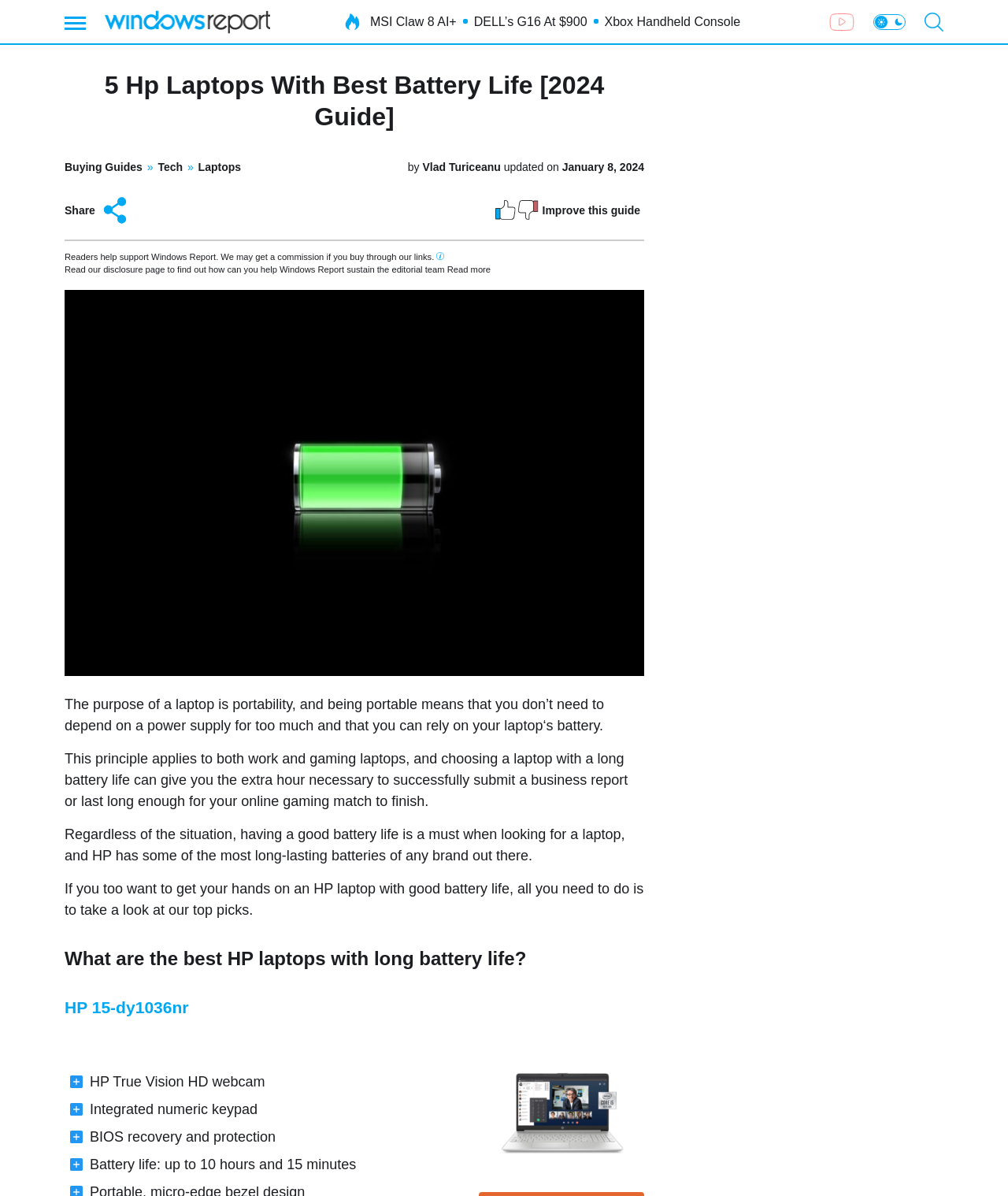Describe all significant elements and features of the webpage.

This webpage is about HP laptops with good battery life. At the top, there is a header section with a link to "Windows Report" and an image of the Windows Report icon, accompanied by a trending topics icon. Below this, there are three links to other articles or topics, including "MSI Claw 8 AI+", "DELL's G16 At $900", and "Xbox Handheld Console". 

To the right of these links, there is a link to the YouTube channel and a YouTube icon. Further to the right, there are two small images and a search icon with a button. 

Below this top section, there is a main header that reads "5 Hp Laptops With Best Battery Life [2024 Guide]". This header is followed by a series of links to categories, including "Buying Guides", "Tech", and "Laptops", as well as the author's name, "Vlad Turiceanu", and the publication date, "November 19, 2020, updated on January 8, 2024". 

To the right of this section, there is a share button with a share icon and the text "Share this article". Below this, there is an image for article feedback and a call to action to "Improve this guide". 

The main content of the webpage starts with a horizontal separator line, followed by a disclaimer about affiliate links and a tooltip icon. Below this, there is a figure with an image of HP laptops and a series of paragraphs discussing the importance of battery life in laptops. 

The article then presents a question, "What are the best HP laptops with long battery life?", and answers it by listing the top picks, starting with the "HP 15-dy1036nr". Each laptop model is accompanied by its features, such as the "HP True Vision HD webcam", "Integrated numeric keypad", "BIOS recovery and protection", and "Battery life: up to 10 hours and 15 minutes".